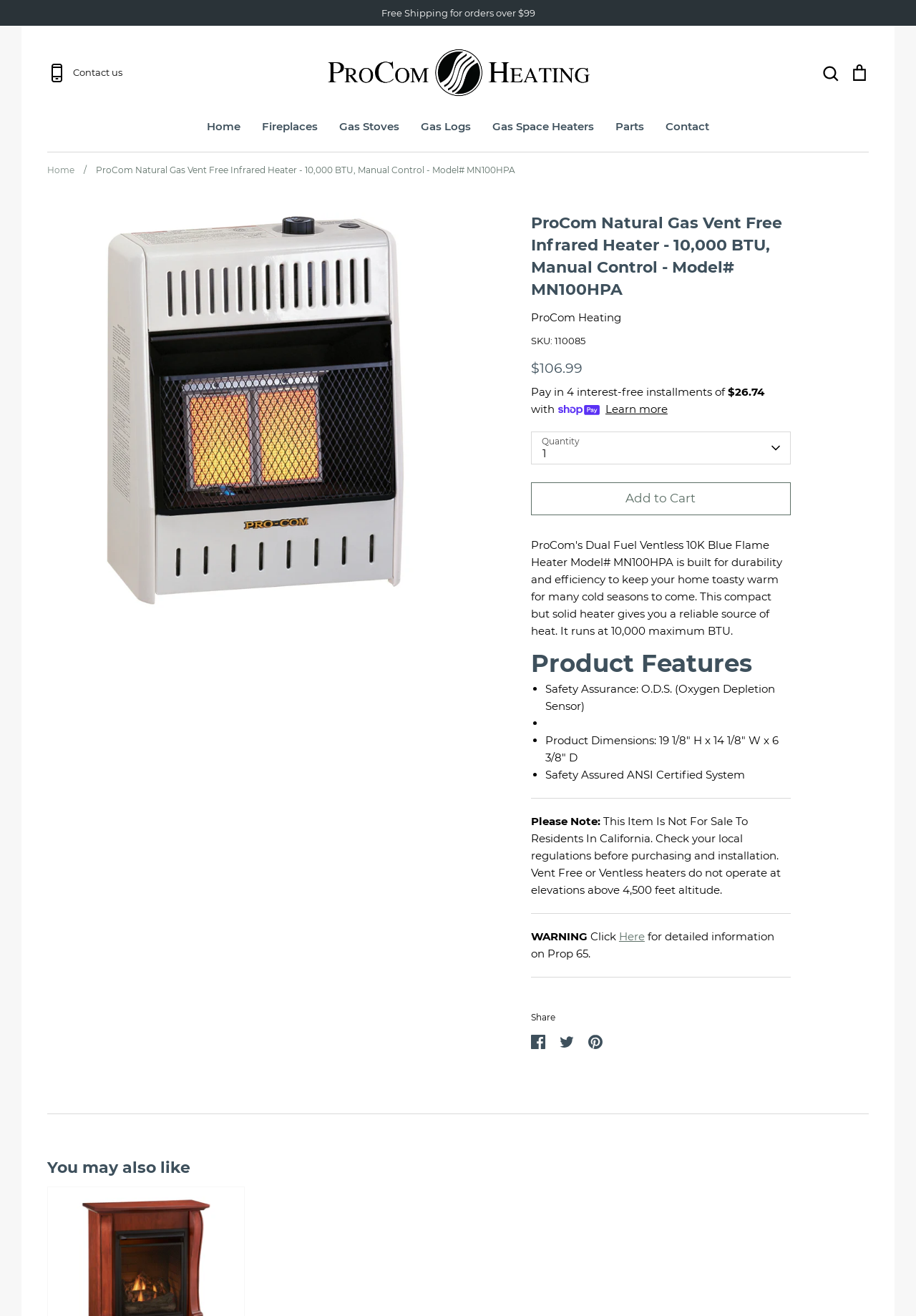Please extract the title of the webpage.

ProCom Natural Gas Vent Free Infrared Heater - 10,000 BTU, Manual Control - Model# MN100HPA